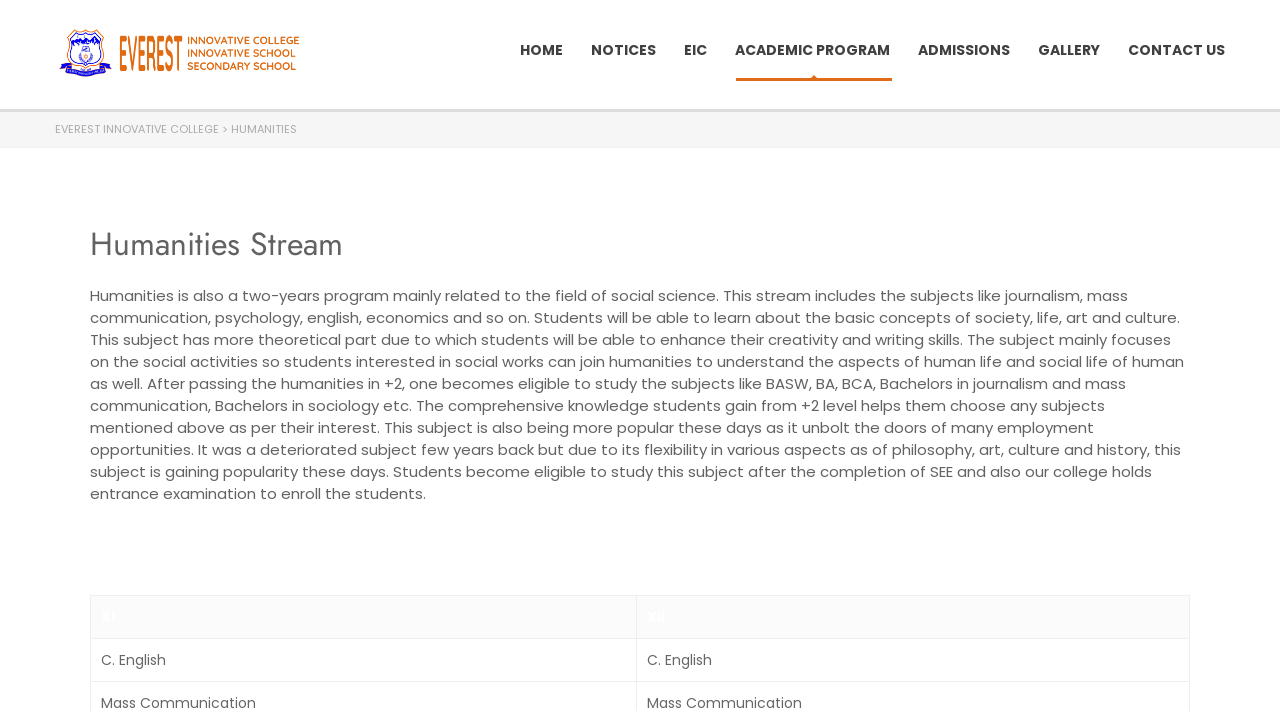Can you pinpoint the bounding box coordinates for the clickable element required for this instruction: "Click the 'English' link"? The coordinates should be four float numbers between 0 and 1, i.e., [left, top, right, bottom].

None